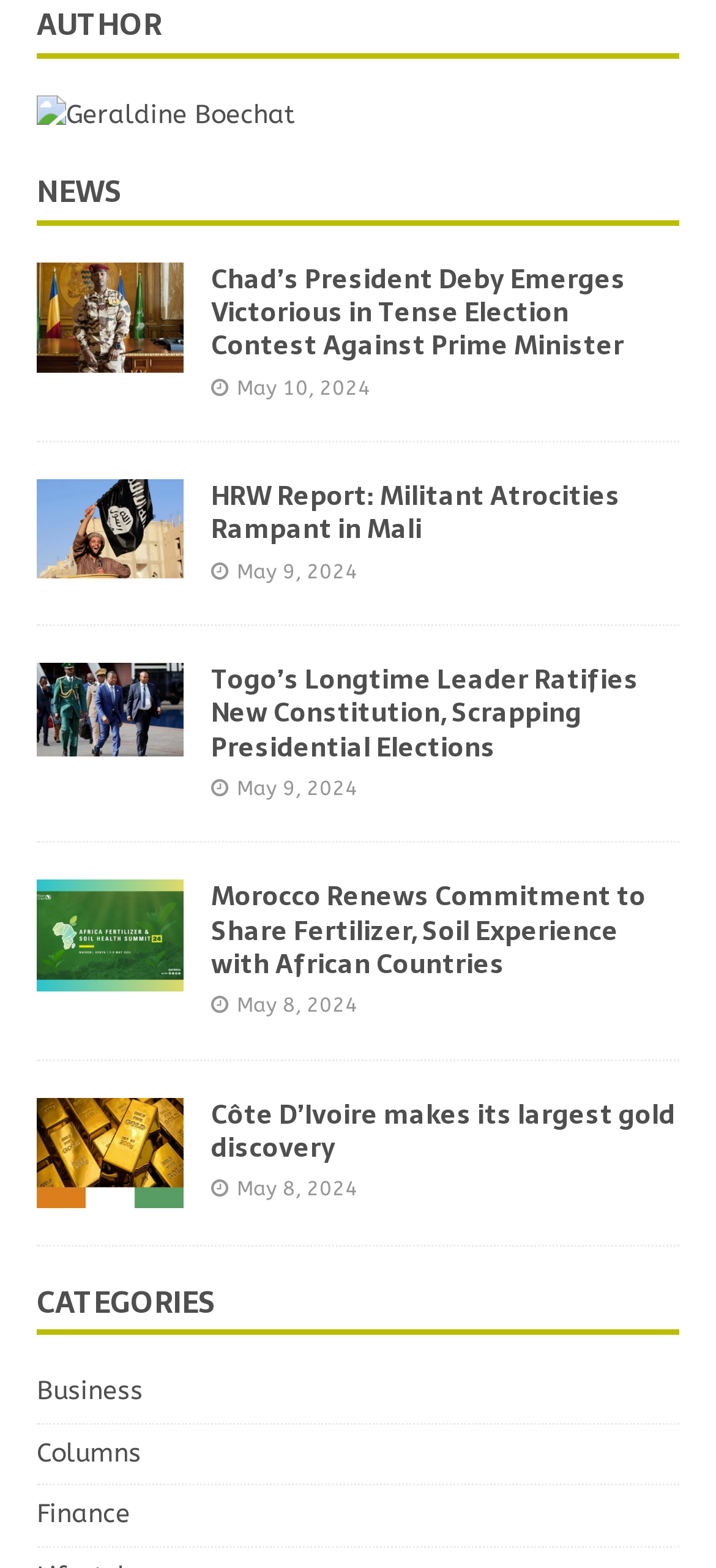Who is the author of the webpage?
Based on the image, give a one-word or short phrase answer.

Geraldine Boechat